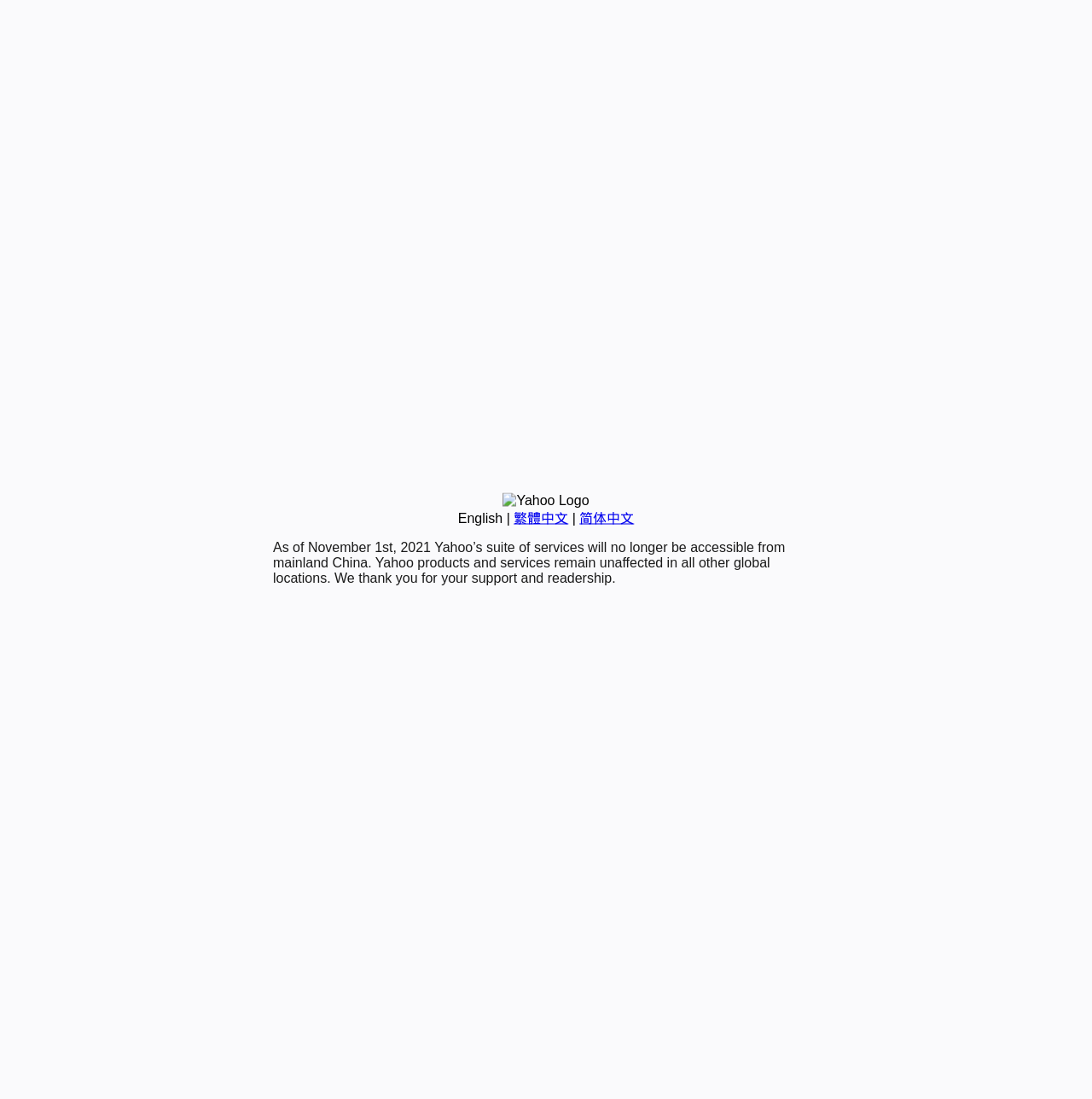Provide the bounding box for the UI element matching this description: "简体中文".

[0.531, 0.465, 0.581, 0.478]